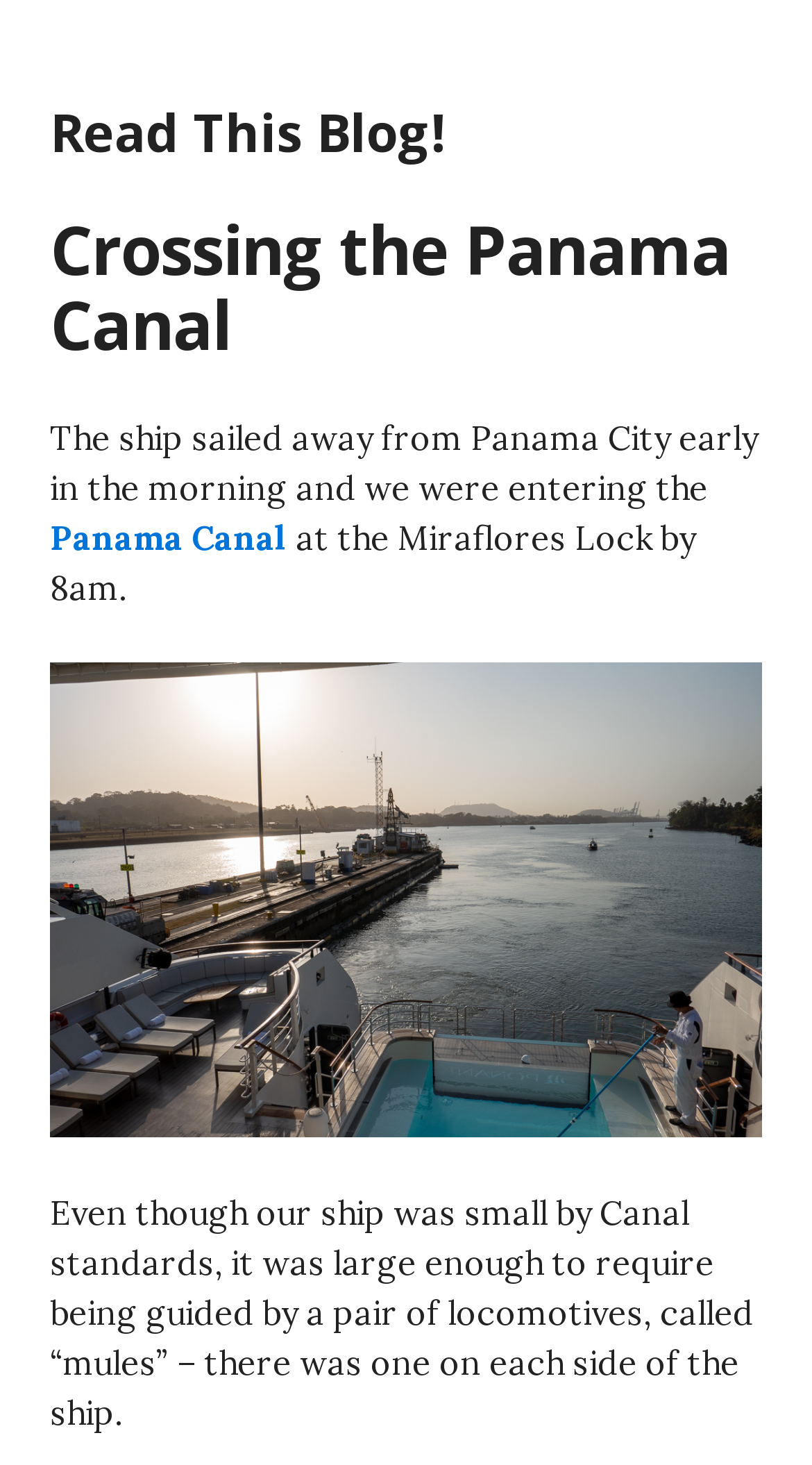What time did the ship enter the Miraflores Lock?
Provide an in-depth and detailed answer to the question.

According to the text, the ship sailed away from Panama City early in the morning and entered the Miraflores Lock by 8am.